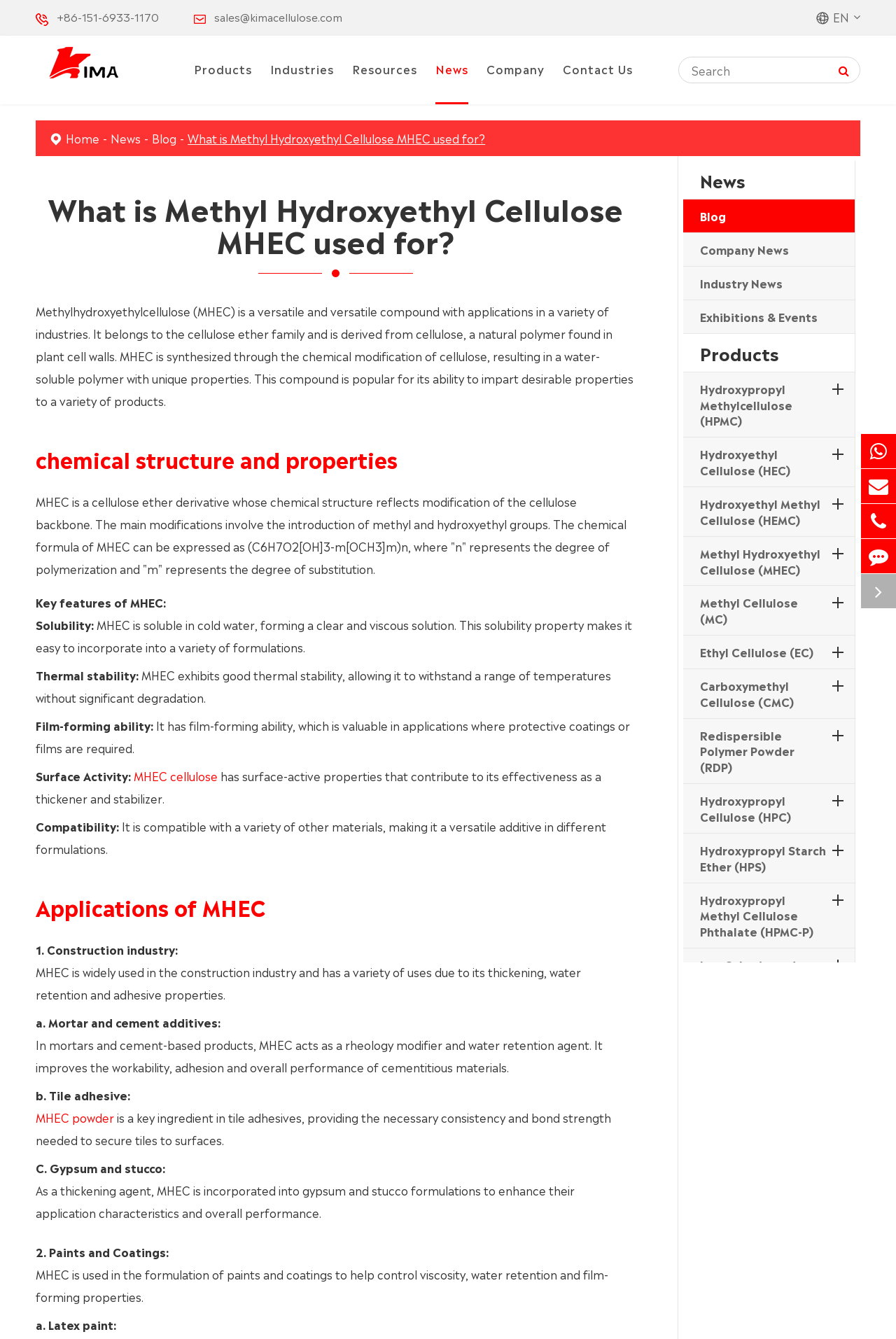Please determine the bounding box coordinates of the area that needs to be clicked to complete this task: 'Click the 'News' link'. The coordinates must be four float numbers between 0 and 1, formatted as [left, top, right, bottom].

[0.486, 0.027, 0.522, 0.078]